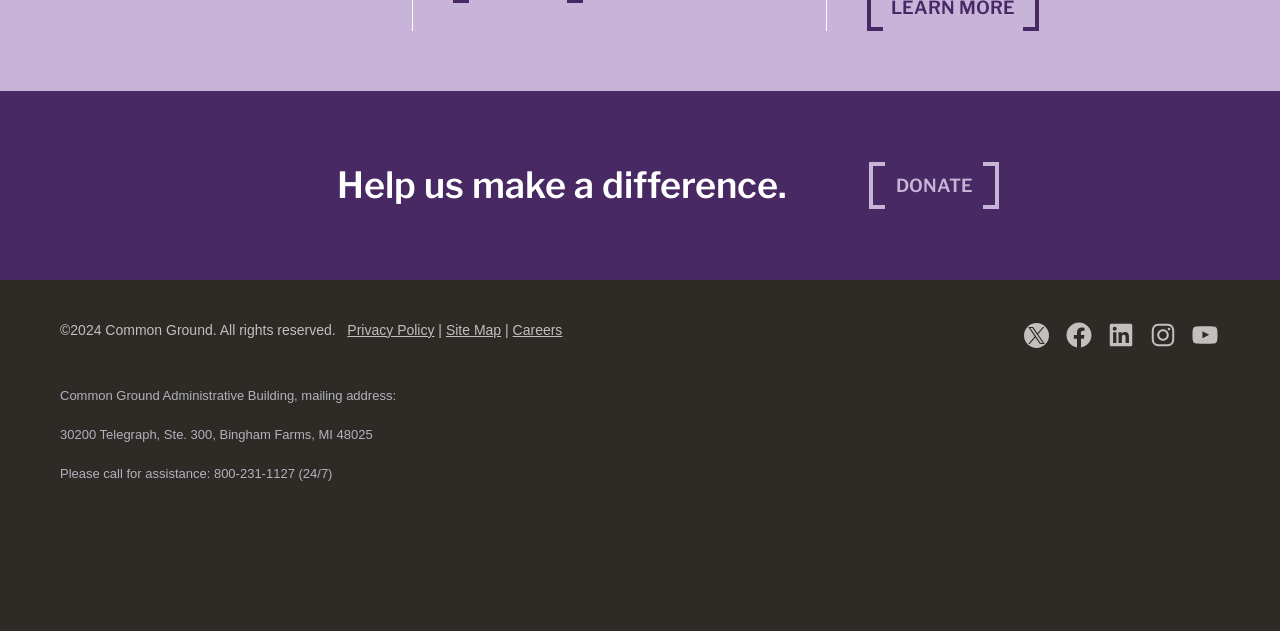Identify the bounding box of the UI element that matches this description: "Site Map".

[0.348, 0.51, 0.392, 0.535]